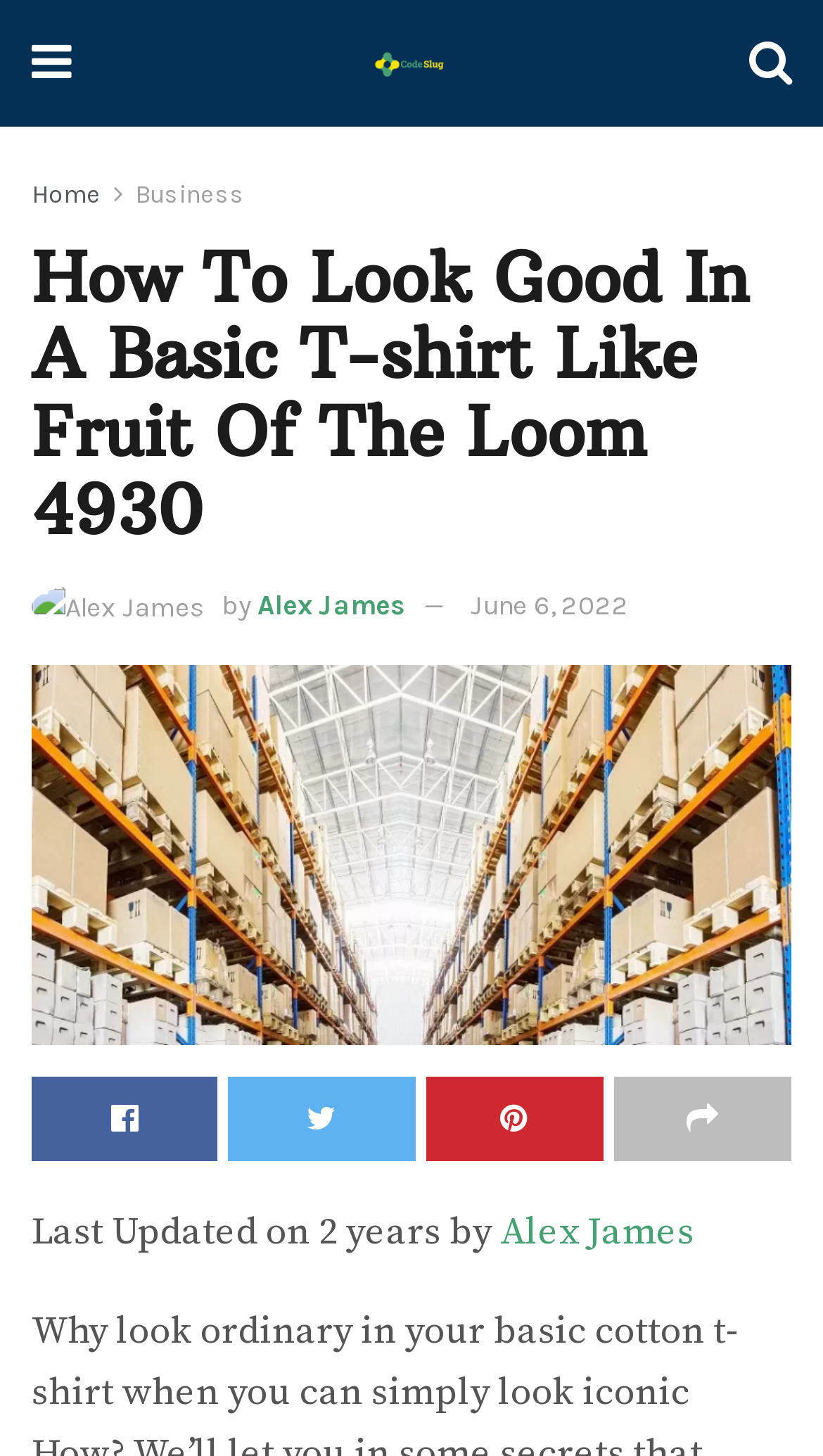Please find and generate the text of the main header of the webpage.

How To Look Good In A Basic T-shirt Like Fruit Of The Loom 4930